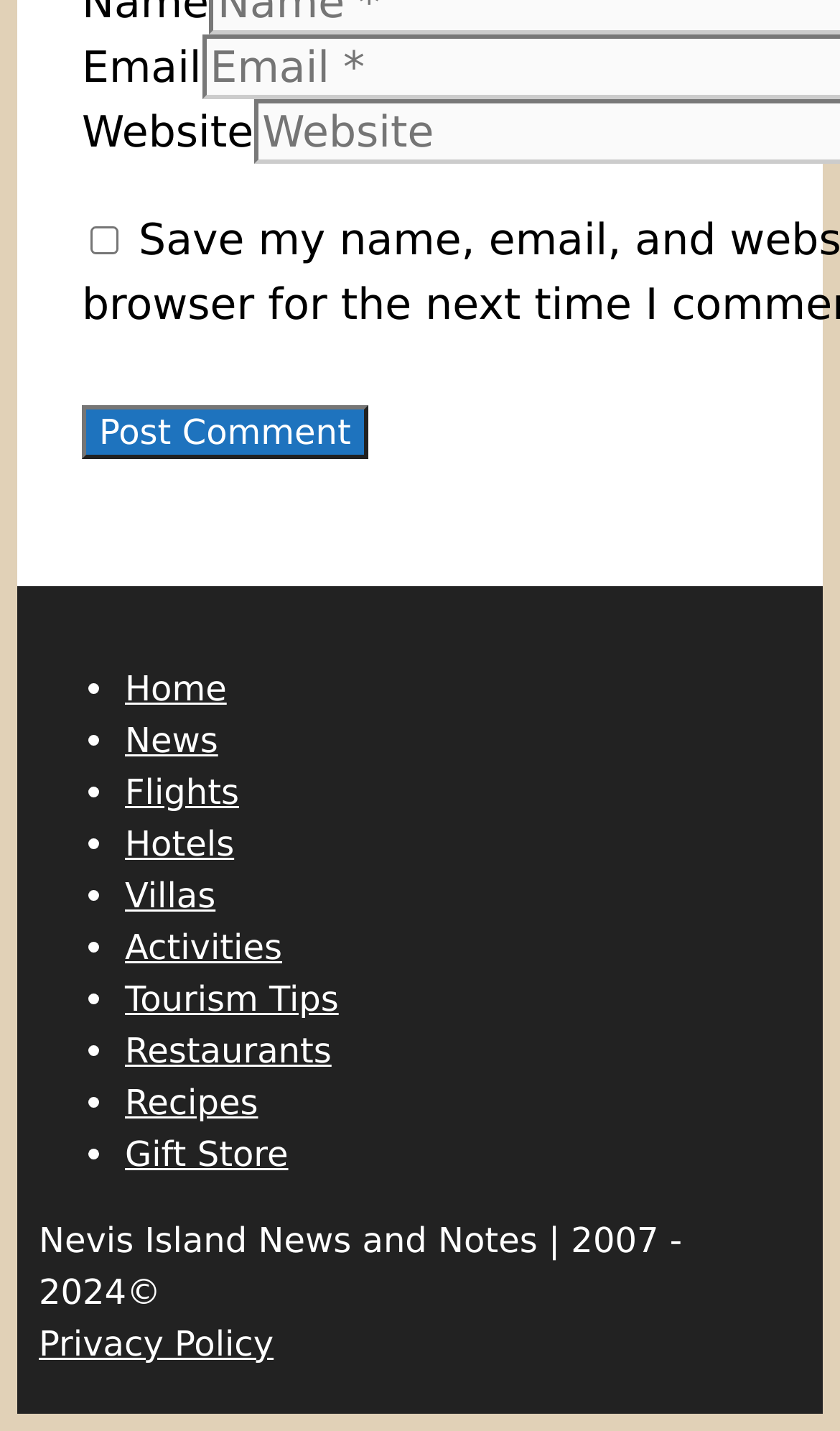Could you determine the bounding box coordinates of the clickable element to complete the instruction: "Check the Save my name, email, and website in this browser for the next time I comment checkbox"? Provide the coordinates as four float numbers between 0 and 1, i.e., [left, top, right, bottom].

[0.108, 0.188, 0.141, 0.208]